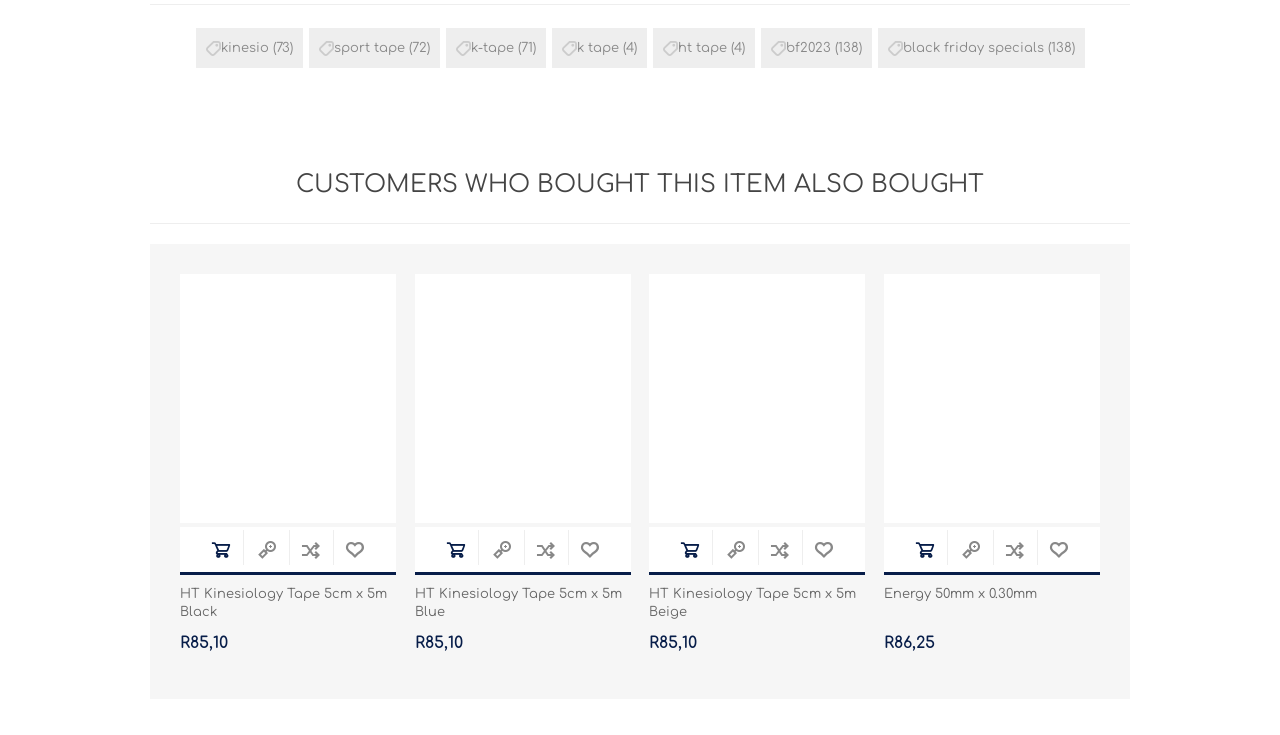Please predict the bounding box coordinates of the element's region where a click is necessary to complete the following instruction: "View details of 'Energy Acupuncture needles'". The coordinates should be represented by four float numbers between 0 and 1, i.e., [left, top, right, bottom].

[0.74, 0.838, 0.777, 0.899]